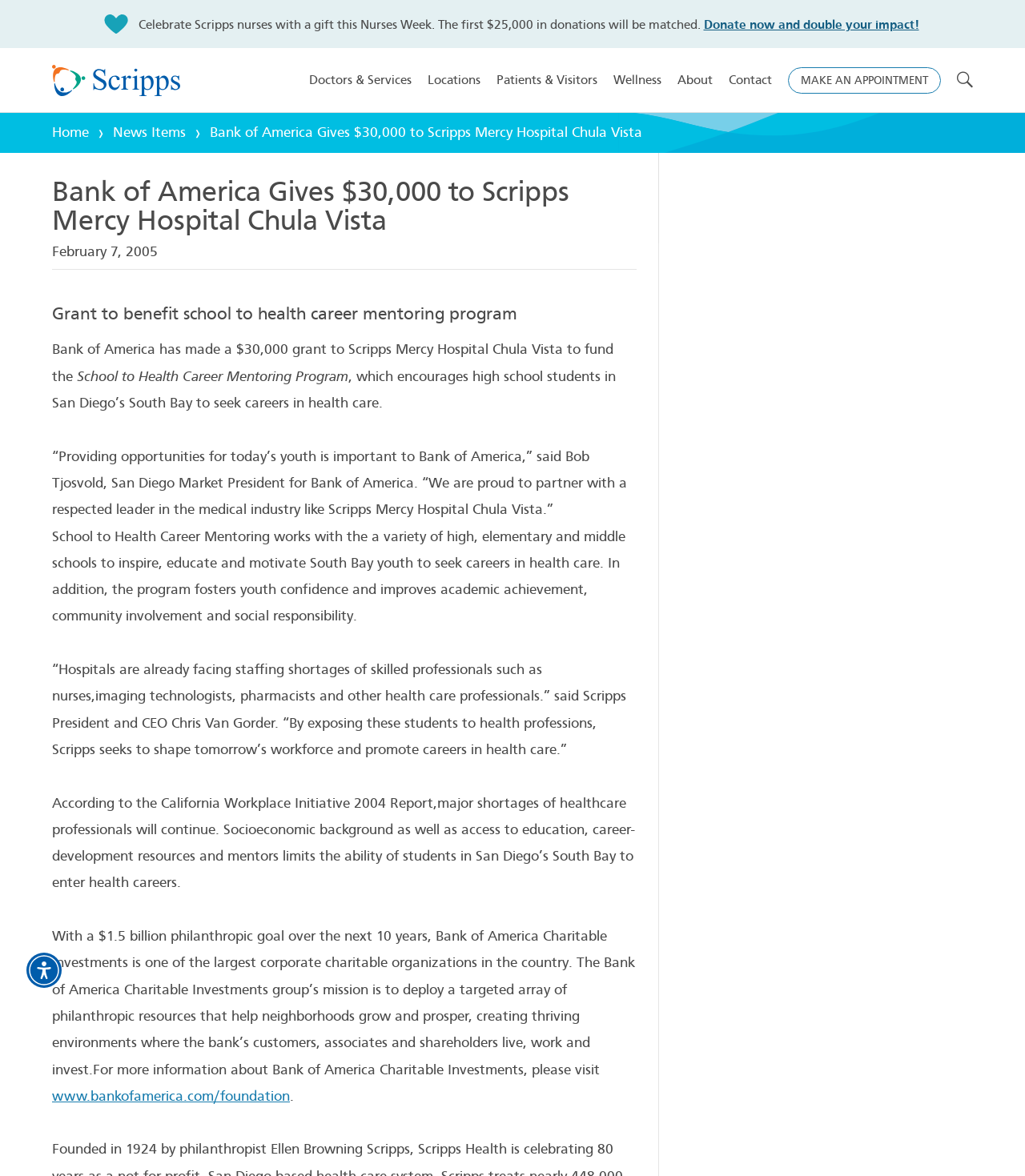Please identify the bounding box coordinates of the element that needs to be clicked to execute the following command: "Click the 'Accessibility Menu' button". Provide the bounding box using four float numbers between 0 and 1, formatted as [left, top, right, bottom].

[0.026, 0.81, 0.06, 0.84]